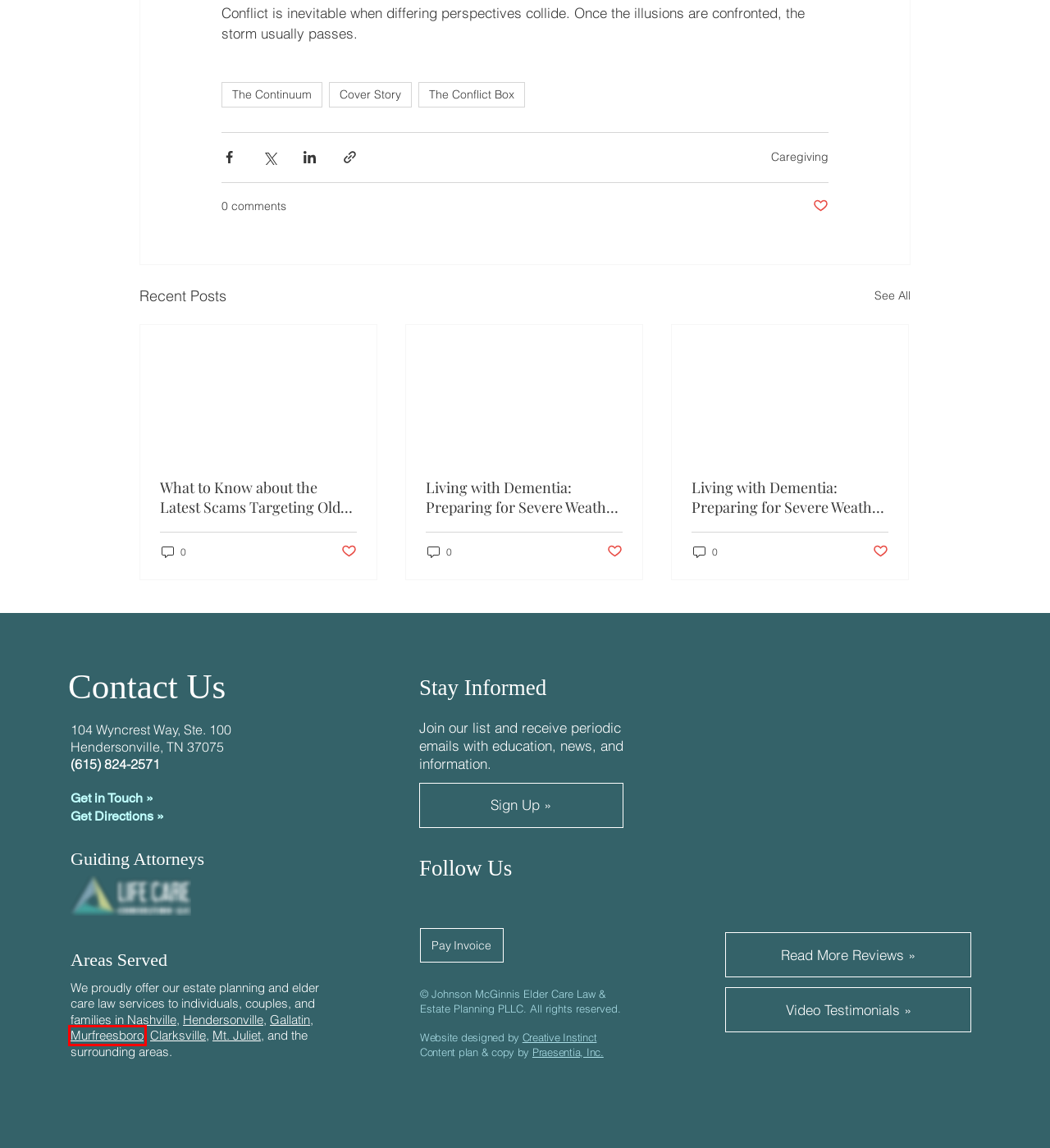You have a screenshot showing a webpage with a red bounding box highlighting an element. Choose the webpage description that best fits the new webpage after clicking the highlighted element. The descriptions are:
A. Life Care Consulting LLC - Taking your law practice to new heights
B. LawPay
C. The Continuum | Johnson McGinnis
D. Clarksville Estate Planning & Elder Care Law | Johnson McGinnis Elder Care Law
E. Nashville Estate Planning & Elder Care Law | Johnson McGinnis Elder Care Law
F. Murfreesboro Estate Planning & Elder Care Law | Johnson McGinnis Elder Care Law
G. Praesentia, Inc. | Marketing Consulting | United States
H. Cover Story | Johnson McGinnis

F